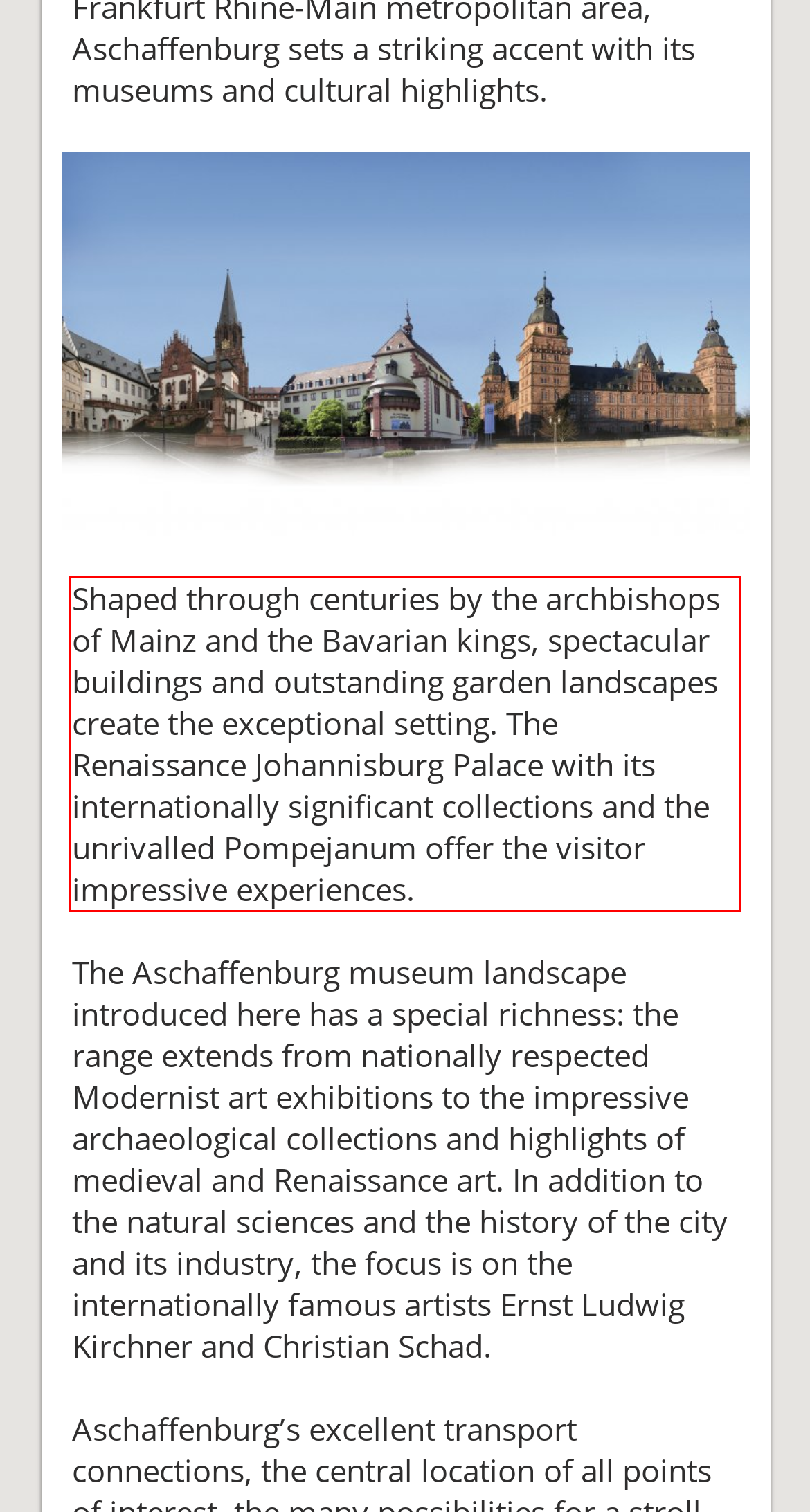Look at the webpage screenshot and recognize the text inside the red bounding box.

Shaped through centuries by the archbishops of Mainz and the Bavarian kings, spectacular buildings and outstanding garden landscapes create the exceptional setting. The Renaissance Johannisburg Palace with its internationally significant collections and the unrivalled Pompejanum offer the visitor impressive experiences.